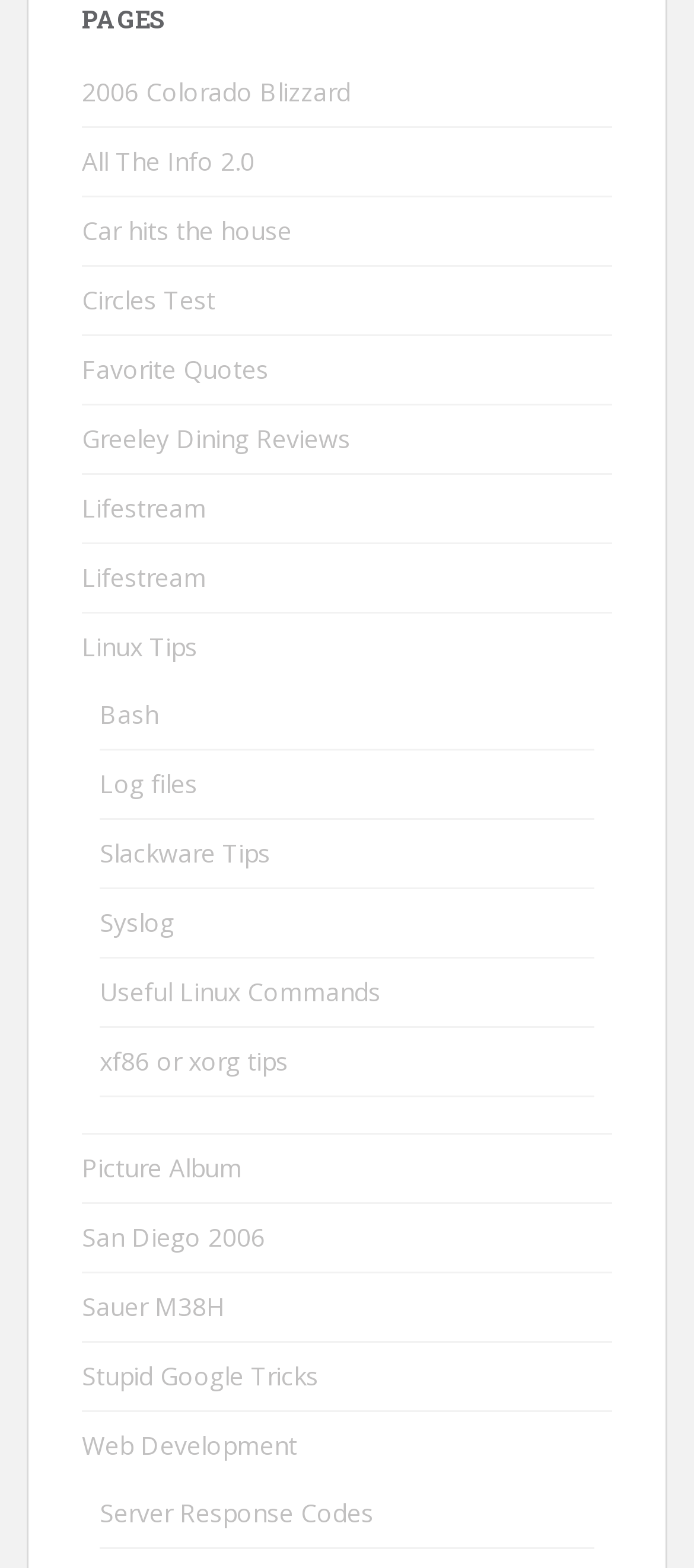How many links are under the 'Linux Tips' category?
Using the image as a reference, give a one-word or short phrase answer.

6